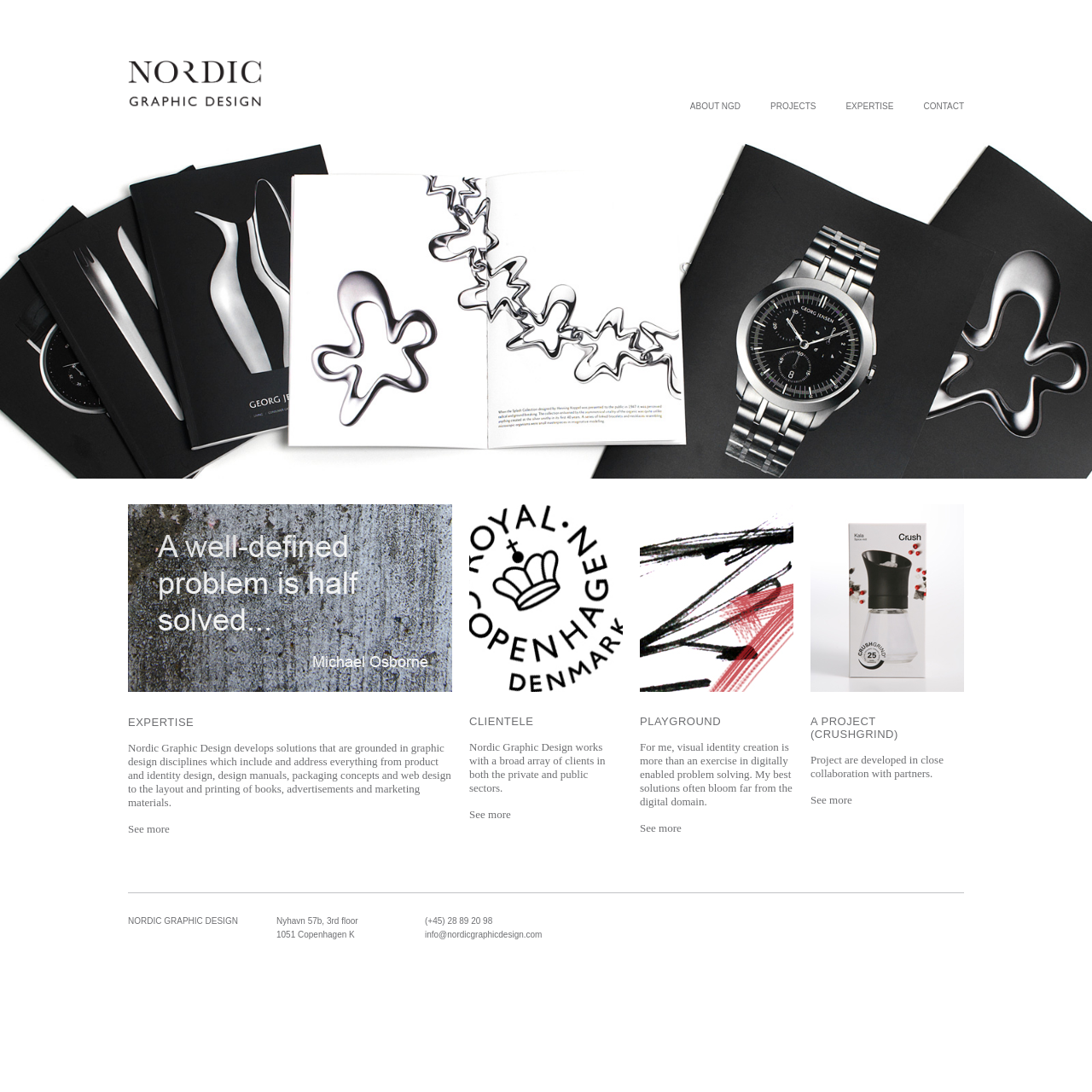Generate a comprehensive caption for the webpage you are viewing.

The webpage is the homepage of Nordic Graphic Design, a graphic design company. At the top, there are five navigation links: '', 'ABOUT NGD', 'PROJECTS', 'EXPERTISE', and 'CONTACT', aligned horizontally and evenly spaced.

Below the navigation links, there are three sections. The first section is about Expertise, with a heading 'EXPERTISE' and a brief description of the company's graphic design disciplines. There is a link 'EXPERTISE' and a 'See more' link below the description.

The second section is about Clientele, with a heading 'CLIENTELE' and a brief description of the company's clients. There is a link 'CLIENTELE' and a 'See more' link below the description.

The third section is about Playground, with a heading 'PLAYGROUND' and a brief description of the company's approach to visual identity creation. There is a link 'PLAYGROUND' and a 'See more' link below the description. Next to the Playground section, there is a link 'A Project (CrushGrind)' with a heading and a brief description of the project.

At the bottom of the page, there is a footer section with the company's name 'NORDIC GRAPHIC DESIGN', address, phone number, and email address.